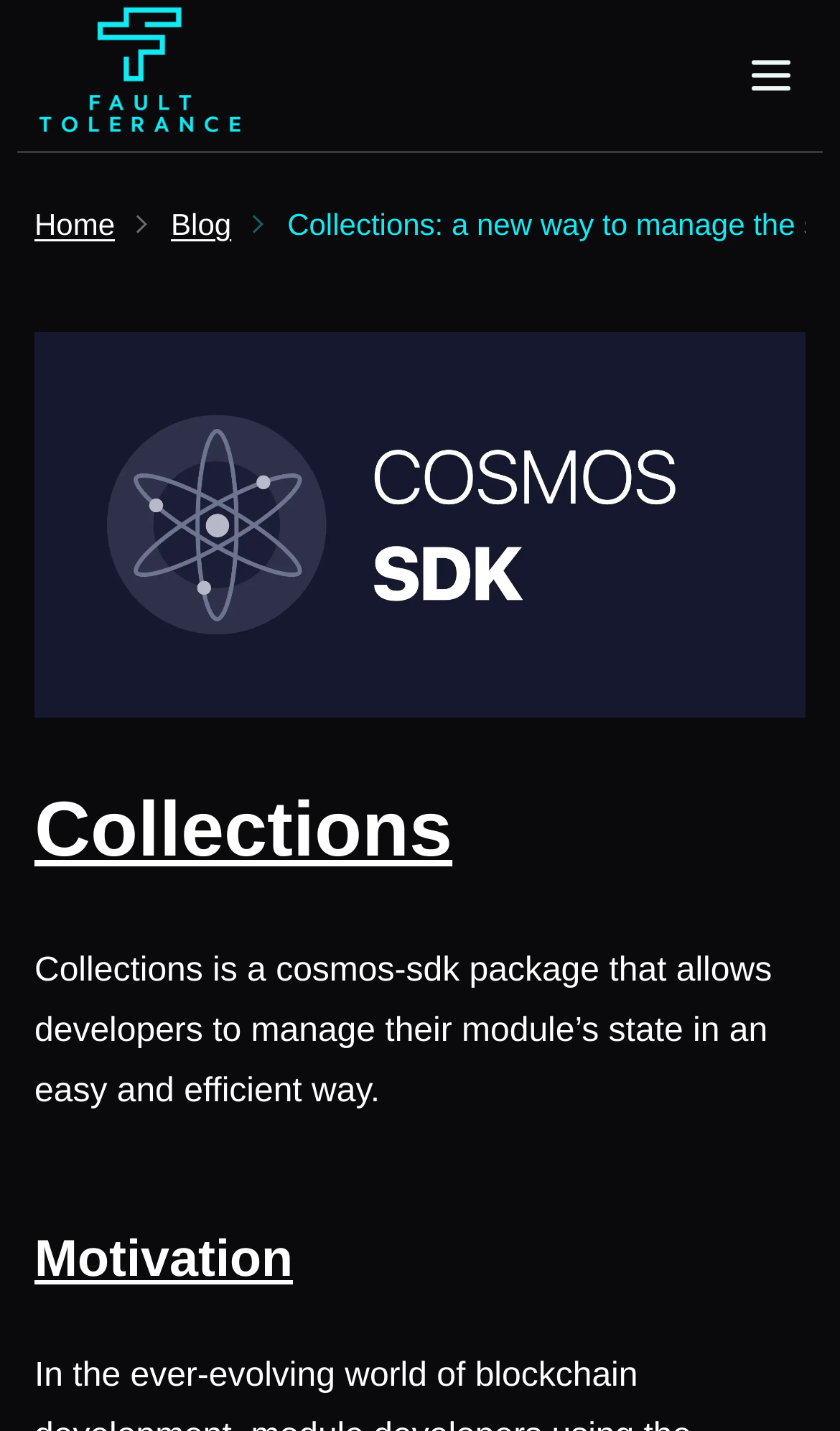Give a concise answer using only one word or phrase for this question:
What is the tone of the webpage?

Informative